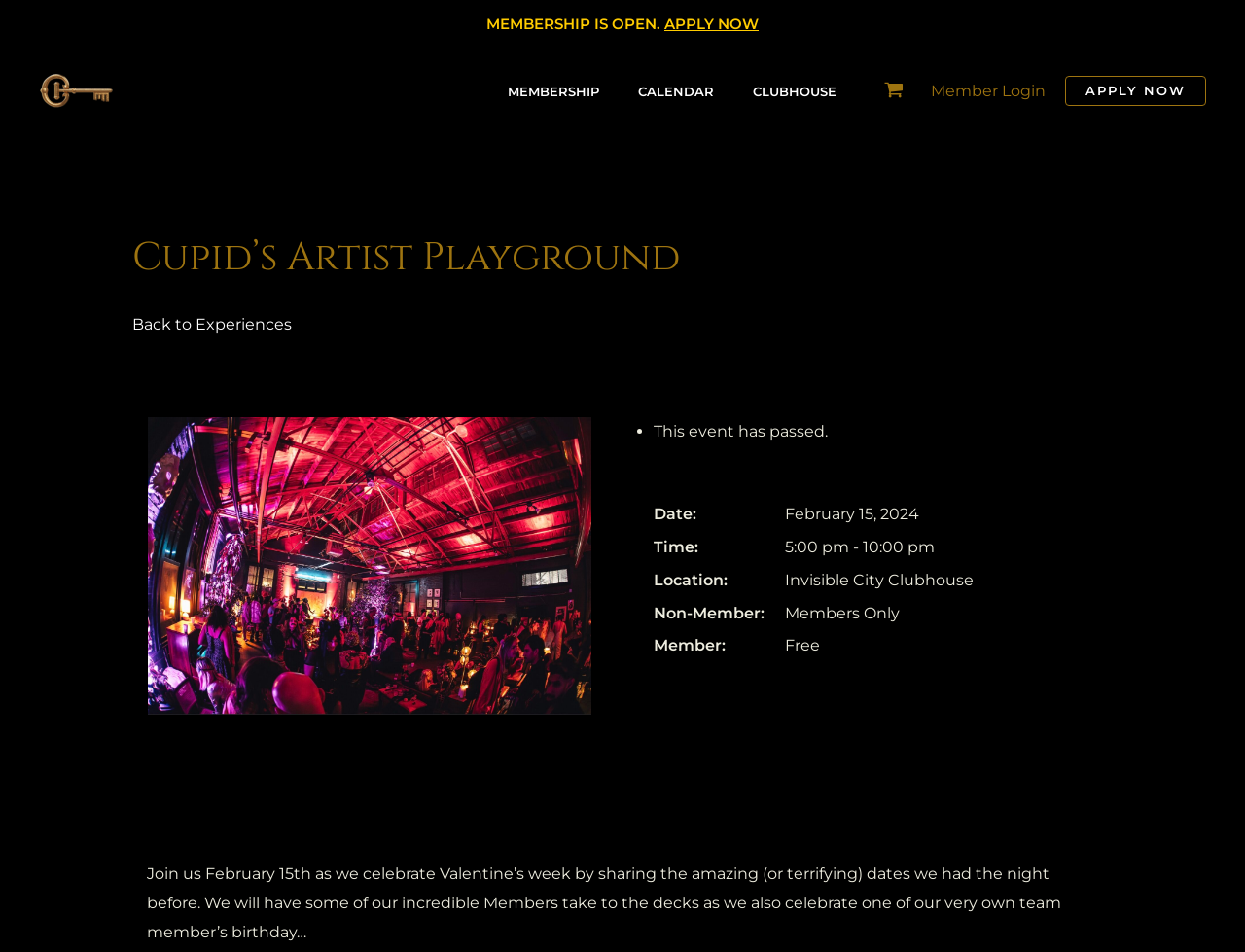Find the UI element described as: "Back to Experiences" and predict its bounding box coordinates. Ensure the coordinates are four float numbers between 0 and 1, [left, top, right, bottom].

[0.106, 0.331, 0.234, 0.35]